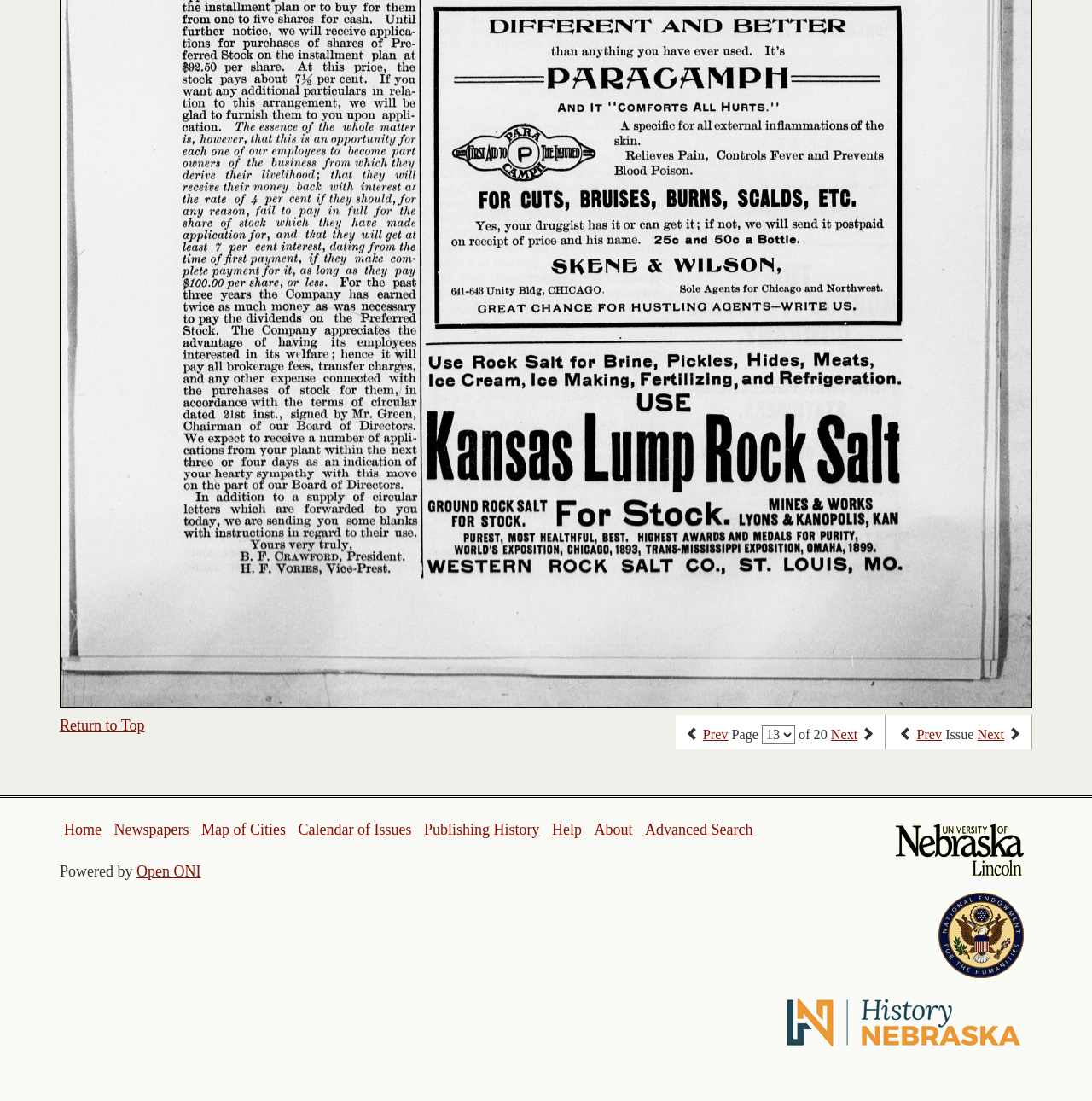How many issues are there in total?
Please provide a comprehensive answer based on the details in the screenshot.

I found the total number of issues by examining the StaticText element with the text 'of 20', which suggests that there are 20 issues in total.